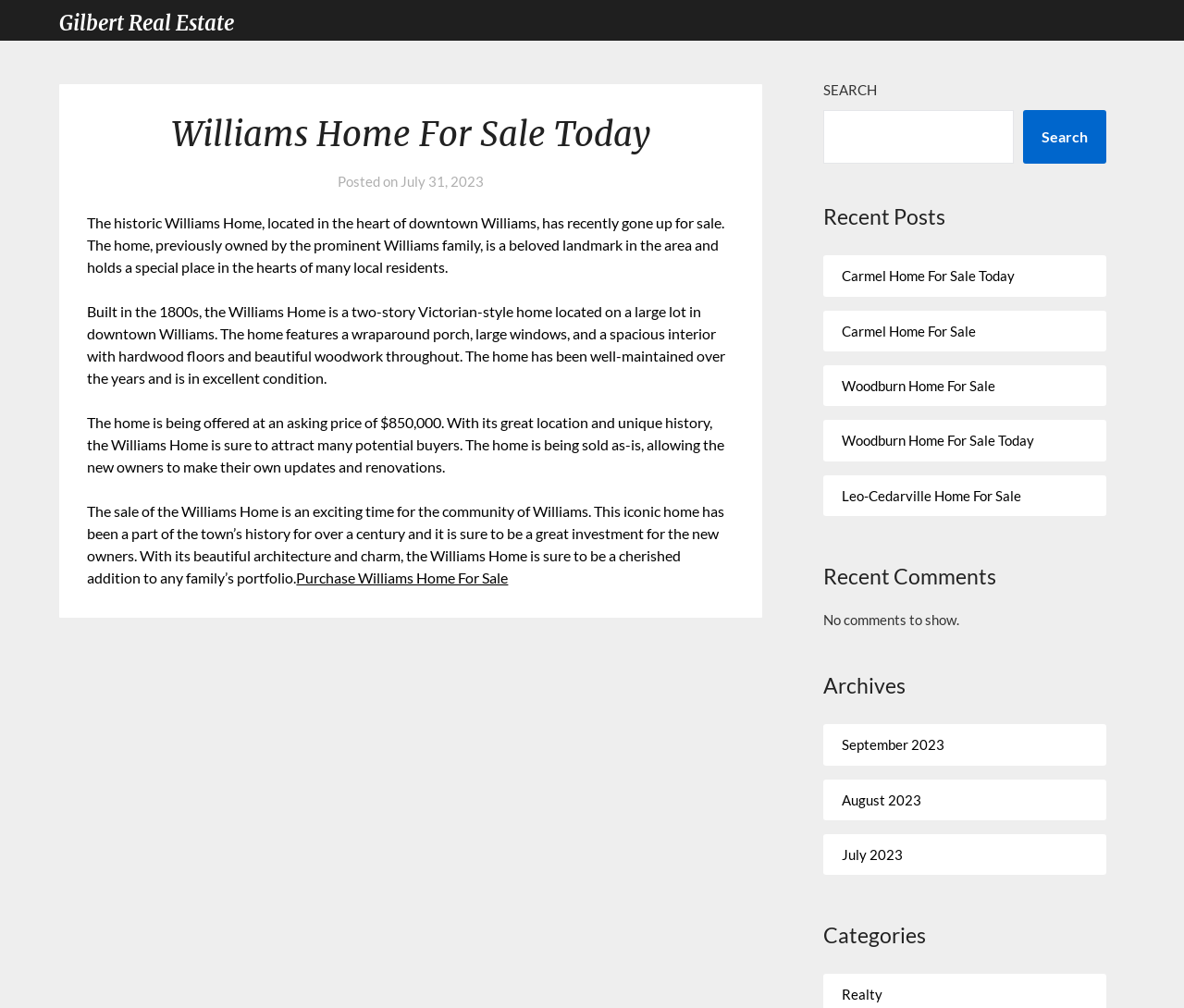What style is the Williams Home?
Deliver a detailed and extensive answer to the question.

The style of the Williams Home can be determined by reading the article section of the webpage, which describes the home as 'a two-story Victorian-style home located on a large lot in downtown Williams.'